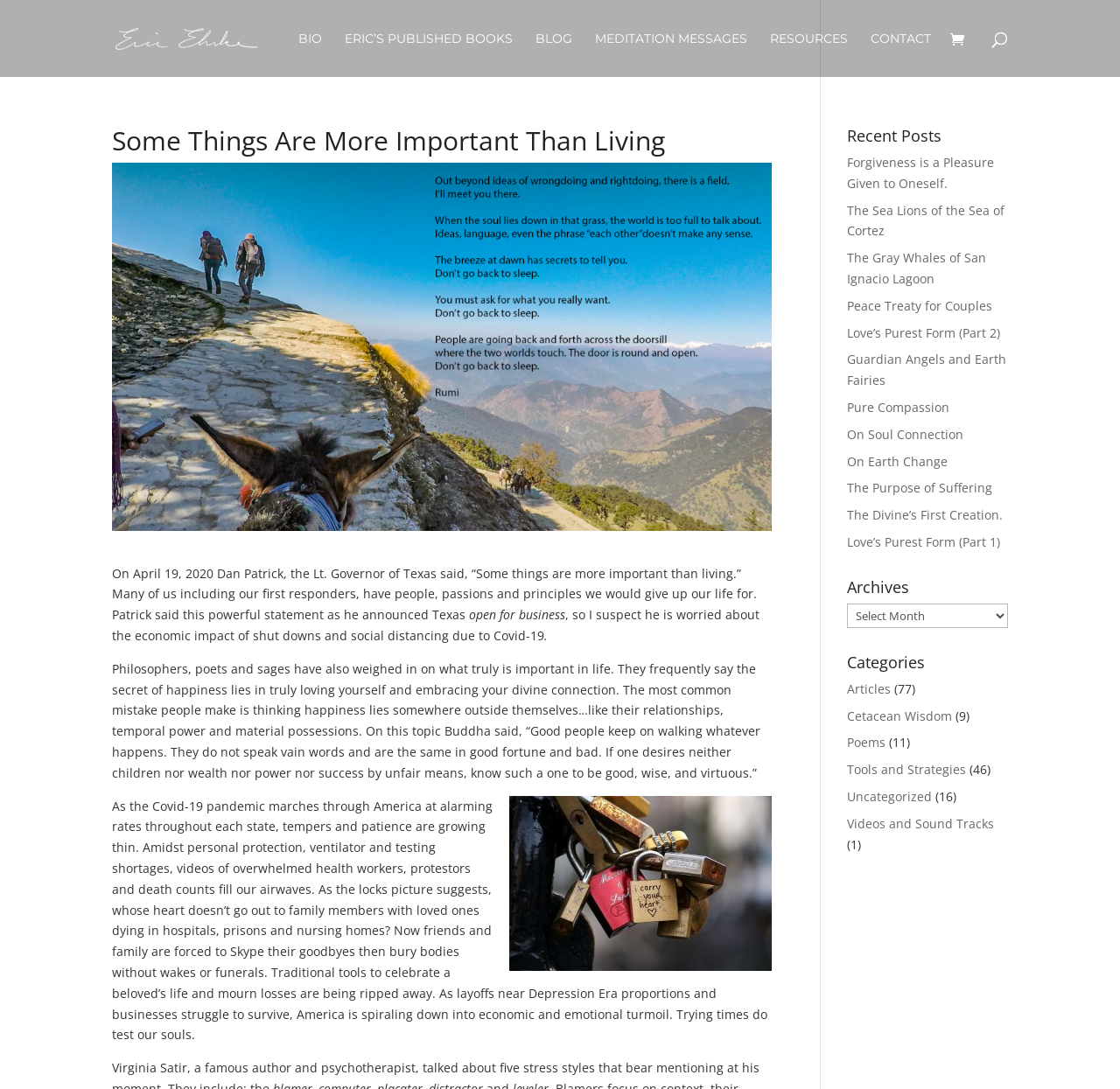Locate the bounding box coordinates of the clickable element to fulfill the following instruction: "view categories". Provide the coordinates as four float numbers between 0 and 1 in the format [left, top, right, bottom].

[0.756, 0.601, 0.9, 0.623]